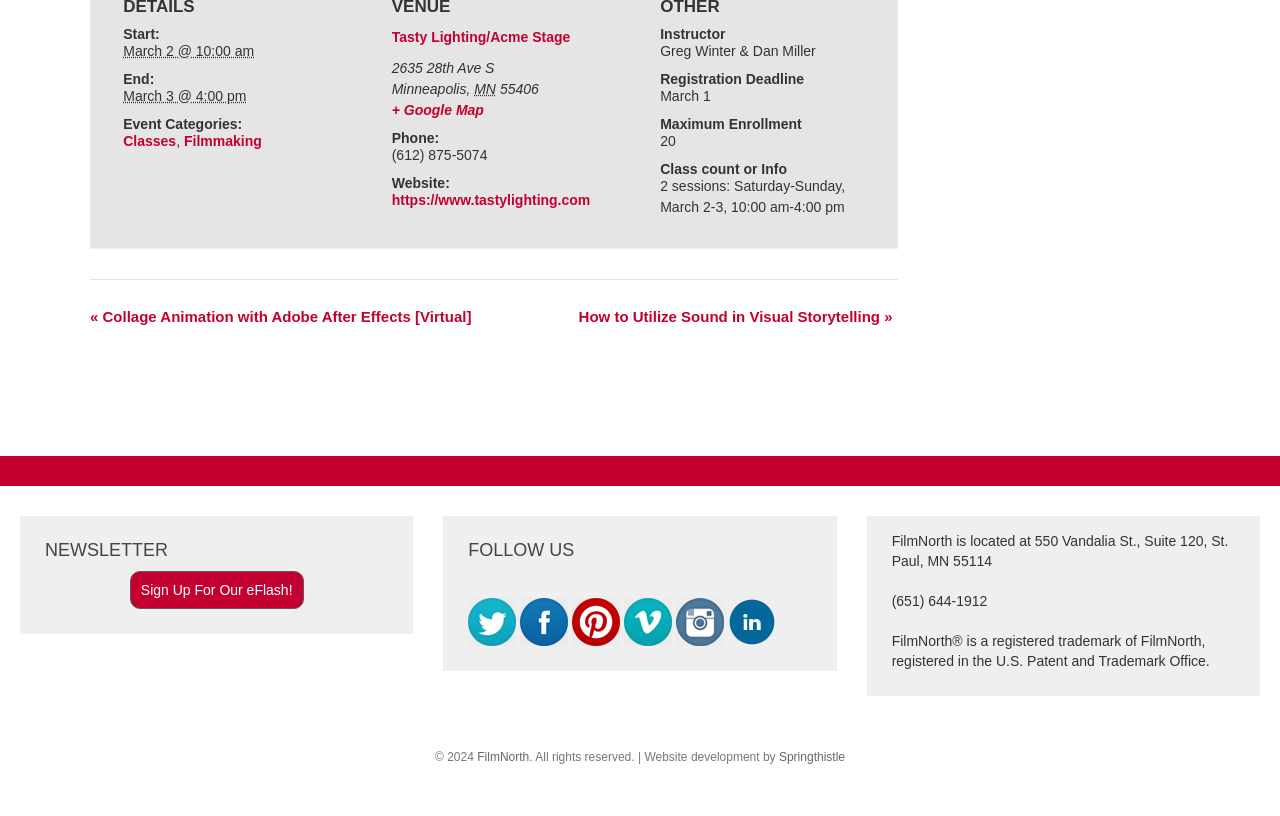Locate the bounding box coordinates of the region to be clicked to comply with the following instruction: "Click the 'Sign Up For Our eFlash!' link". The coordinates must be four float numbers between 0 and 1, in the form [left, top, right, bottom].

[0.101, 0.7, 0.237, 0.746]